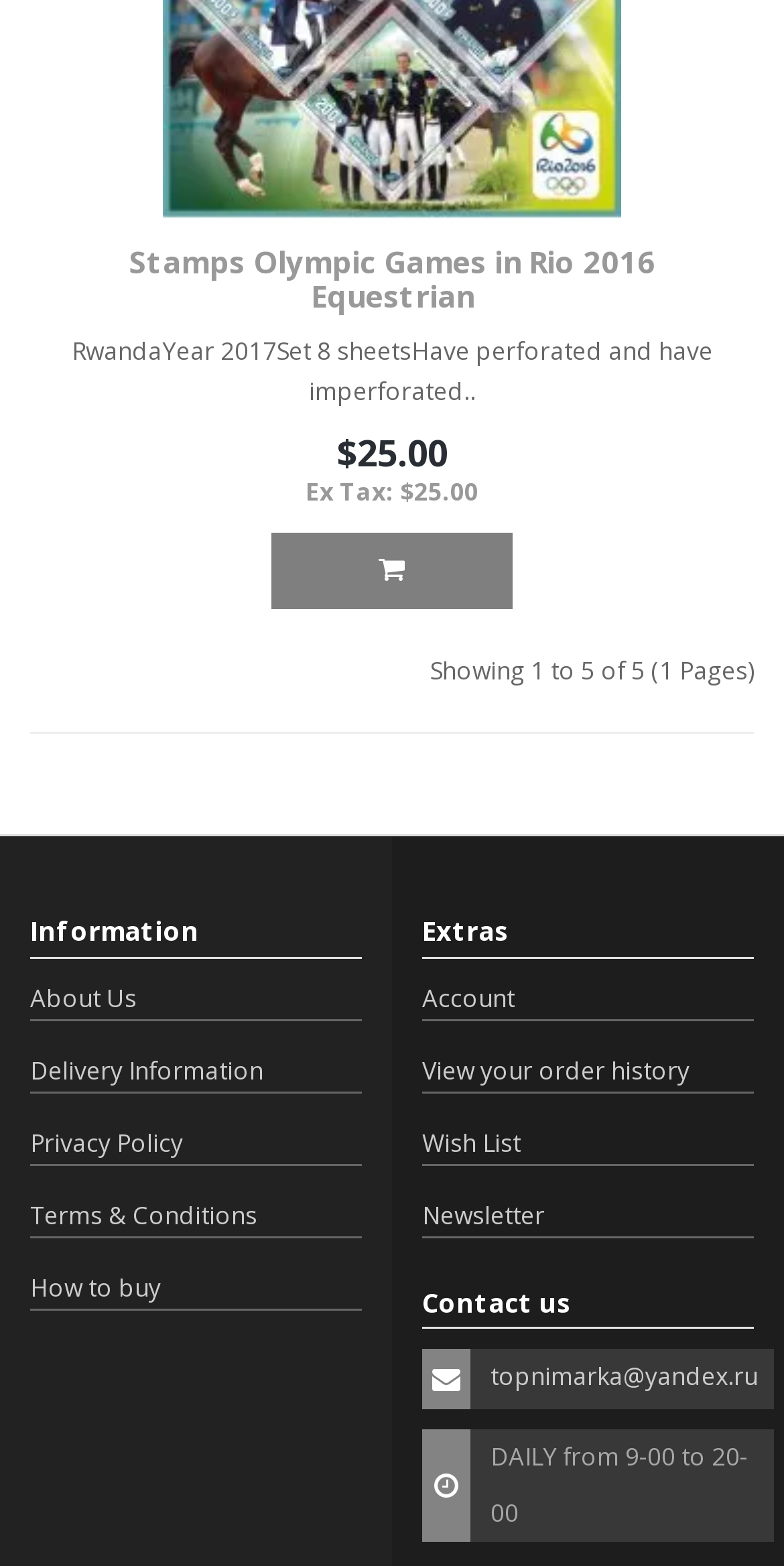Use a single word or phrase to answer the following:
How many items are shown on this page?

5